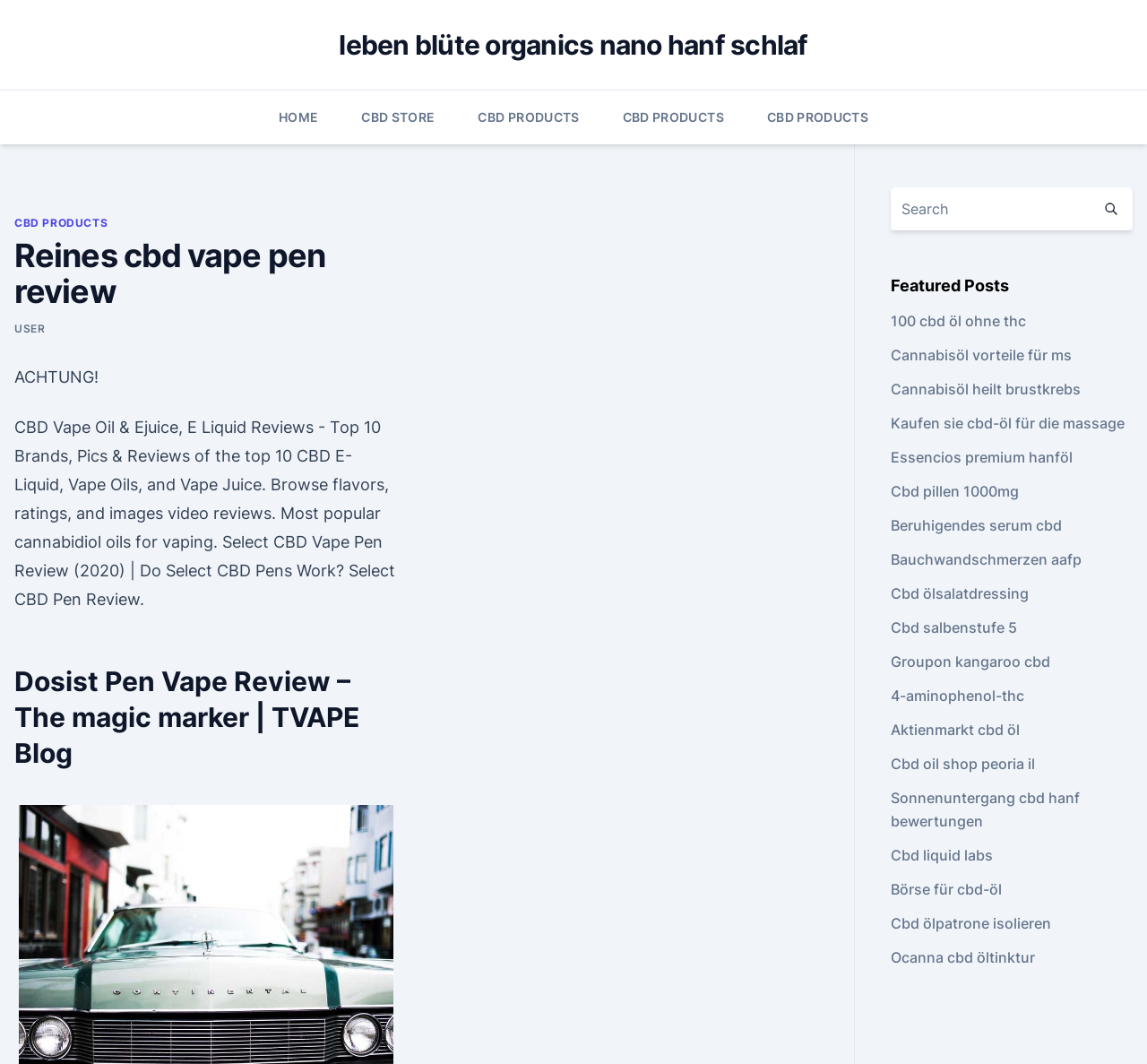Determine the coordinates of the bounding box for the clickable area needed to execute this instruction: "Read the Reines cbd vape pen review".

[0.012, 0.223, 0.347, 0.291]